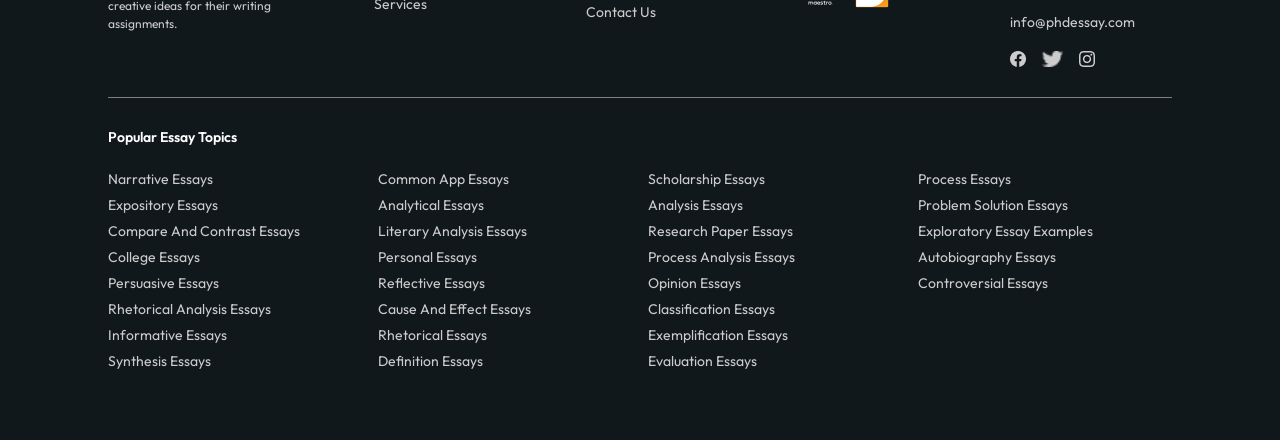Refer to the image and answer the question with as much detail as possible: How many types of essays are listed on the webpage?

There are 24 types of essays listed on the webpage, categorized under 'Popular Essay Topics'. These essays include Narrative Essays, Expository Essays, Compare And Contrast Essays, and many more.